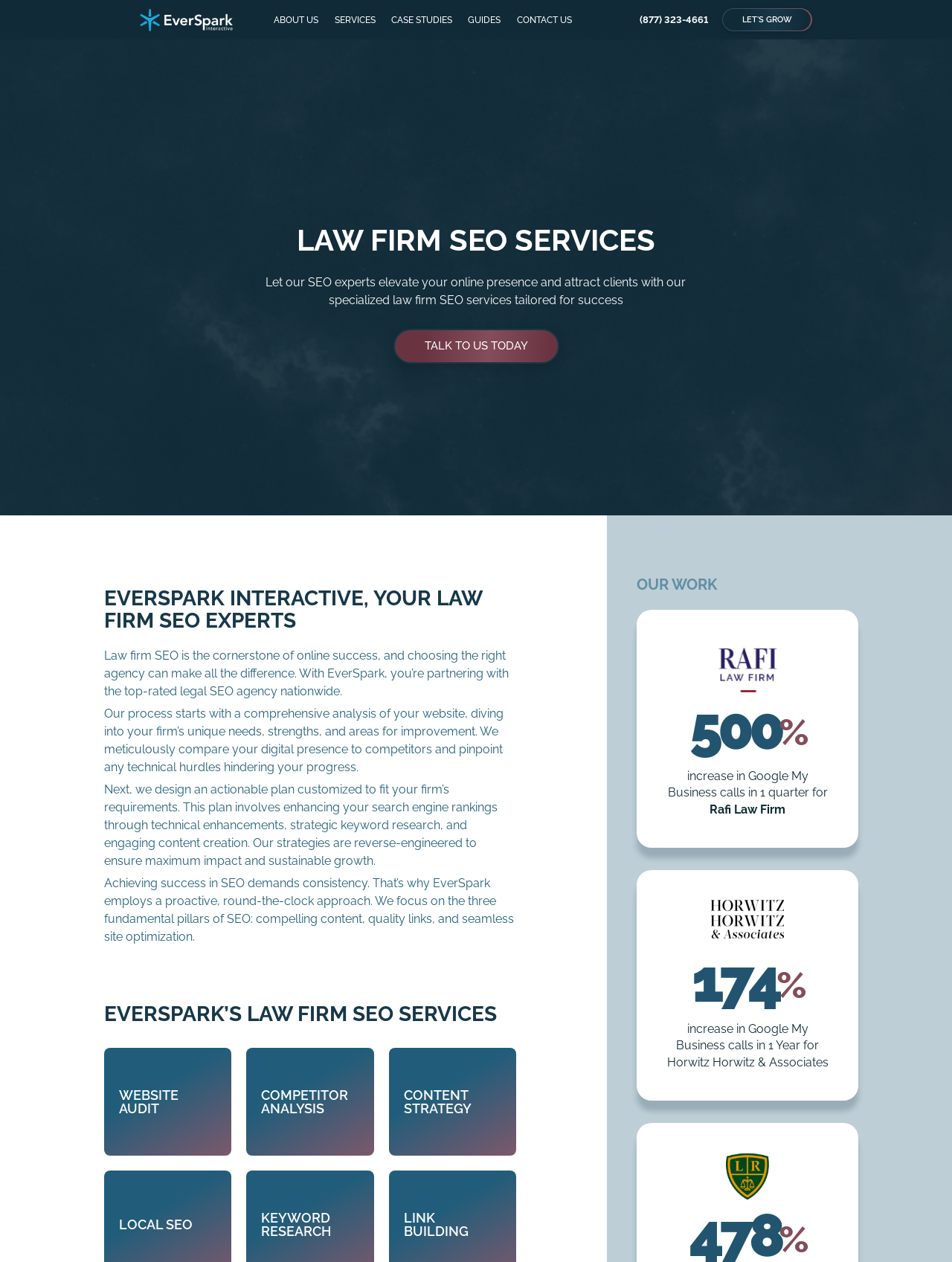Can you find the bounding box coordinates for the element that needs to be clicked to execute this instruction: "Call (877) 323-4661"? The coordinates should be given as four float numbers between 0 and 1, i.e., [left, top, right, bottom].

[0.672, 0.011, 0.743, 0.02]